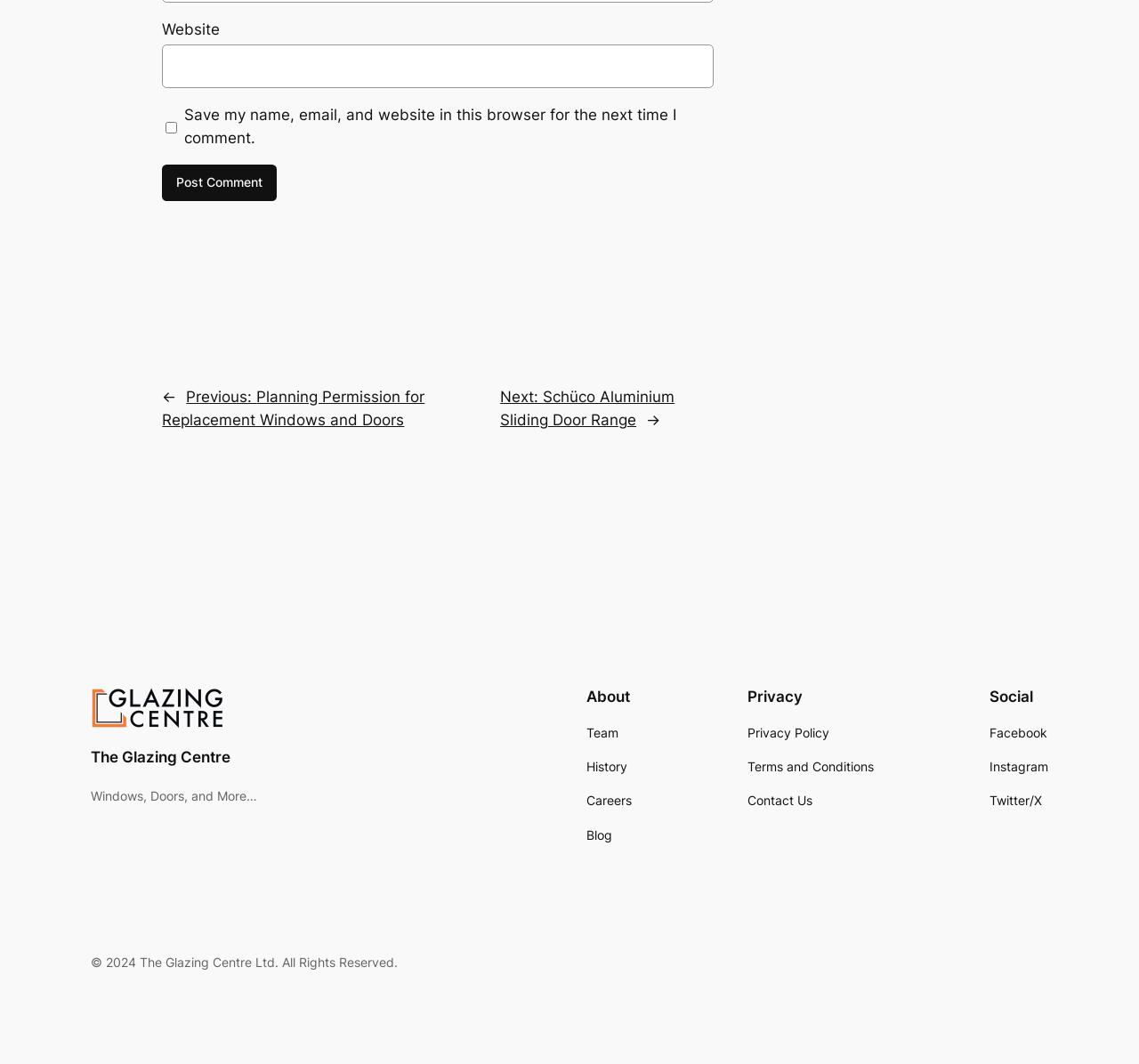Identify the bounding box coordinates of the part that should be clicked to carry out this instruction: "Go to previous post".

[0.142, 0.365, 0.373, 0.403]